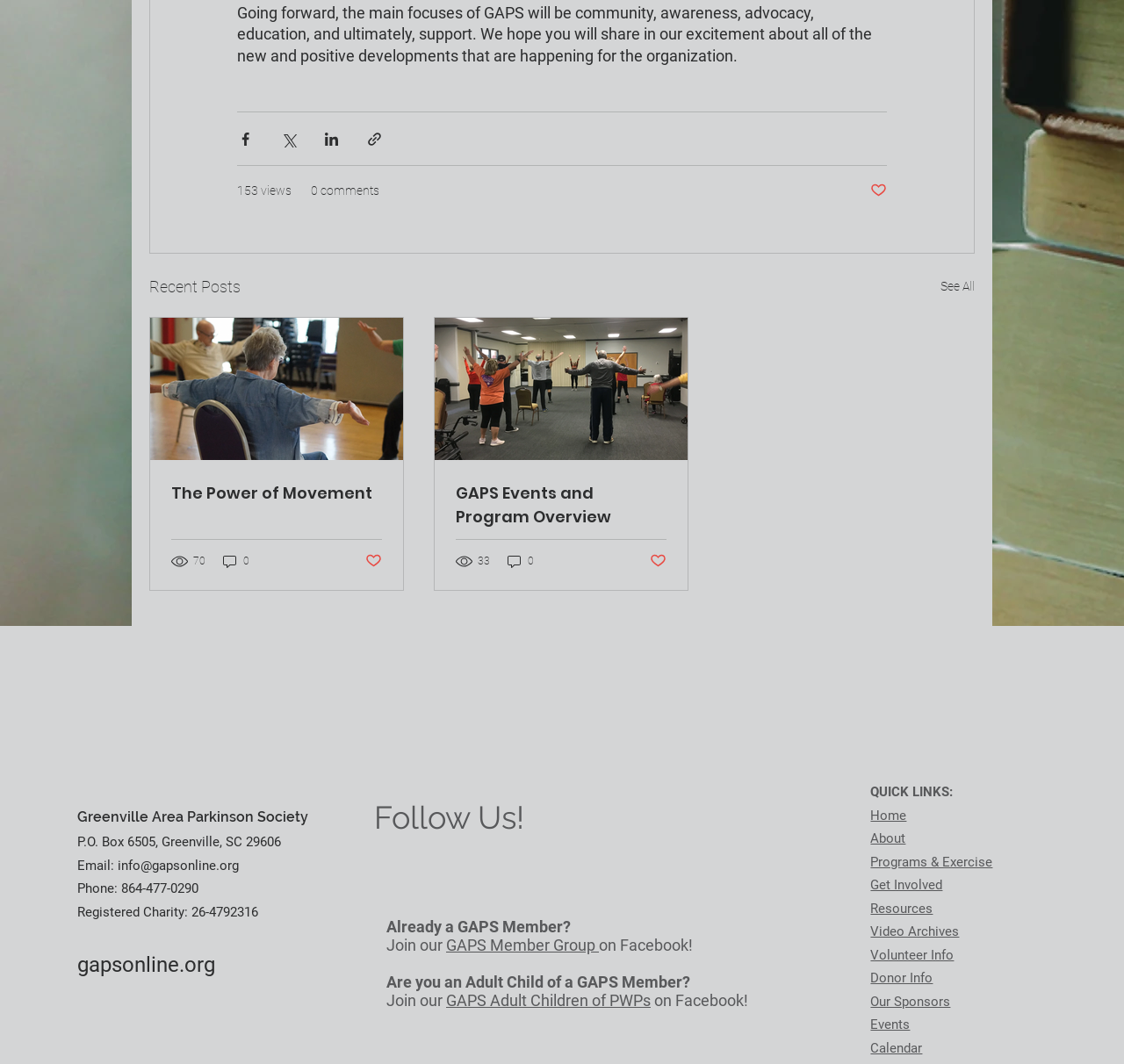Find the bounding box coordinates of the area that needs to be clicked in order to achieve the following instruction: "View recent posts". The coordinates should be specified as four float numbers between 0 and 1, i.e., [left, top, right, bottom].

[0.133, 0.257, 0.214, 0.281]